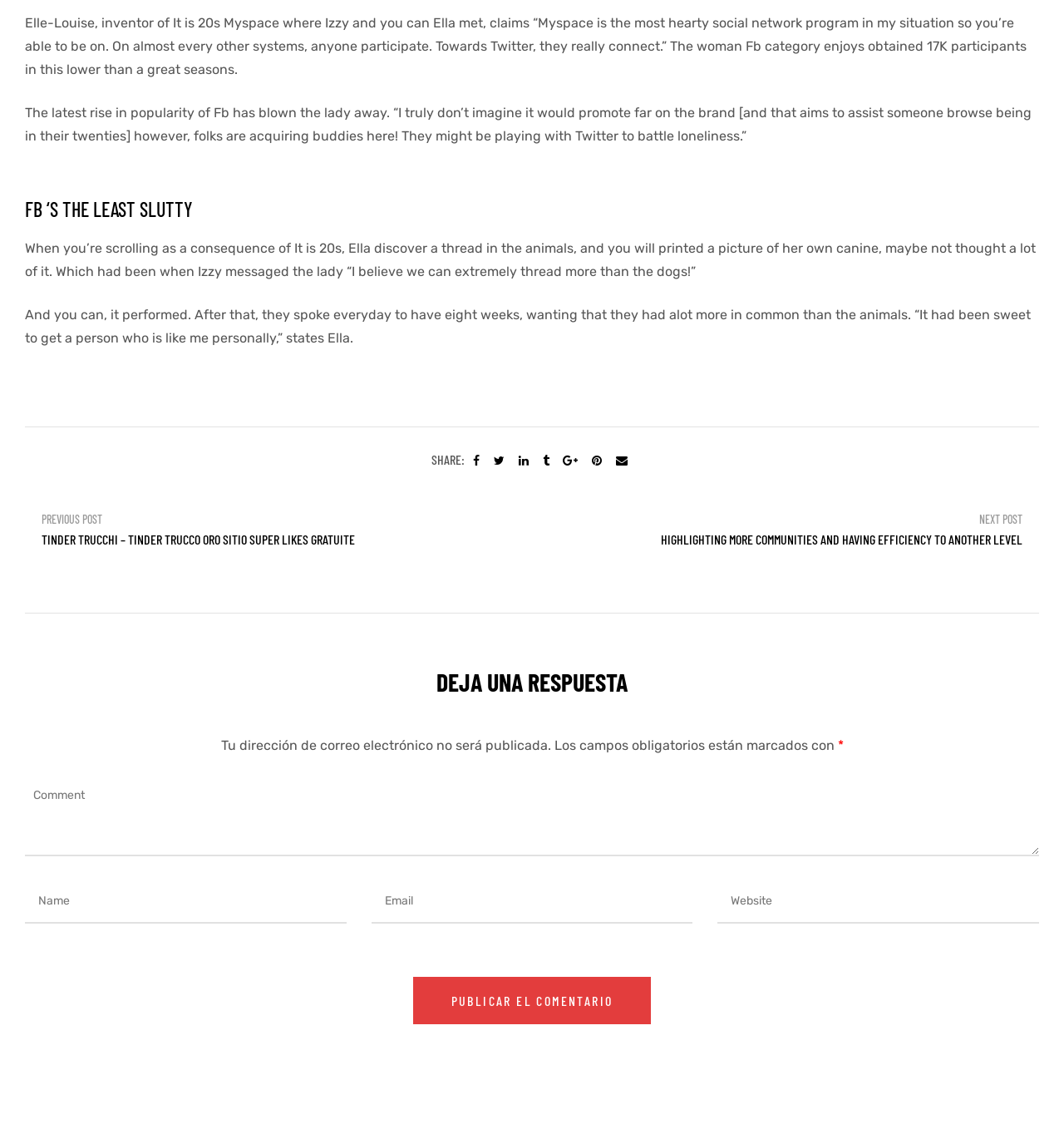Refer to the image and provide an in-depth answer to the question: 
What is the name of the person who claims Myspace is the most hearty social network?

The webpage quotes Ella-Louise, the inventor of It's 20s Myspace, as saying that Myspace is the most hearty social network program in her situation.